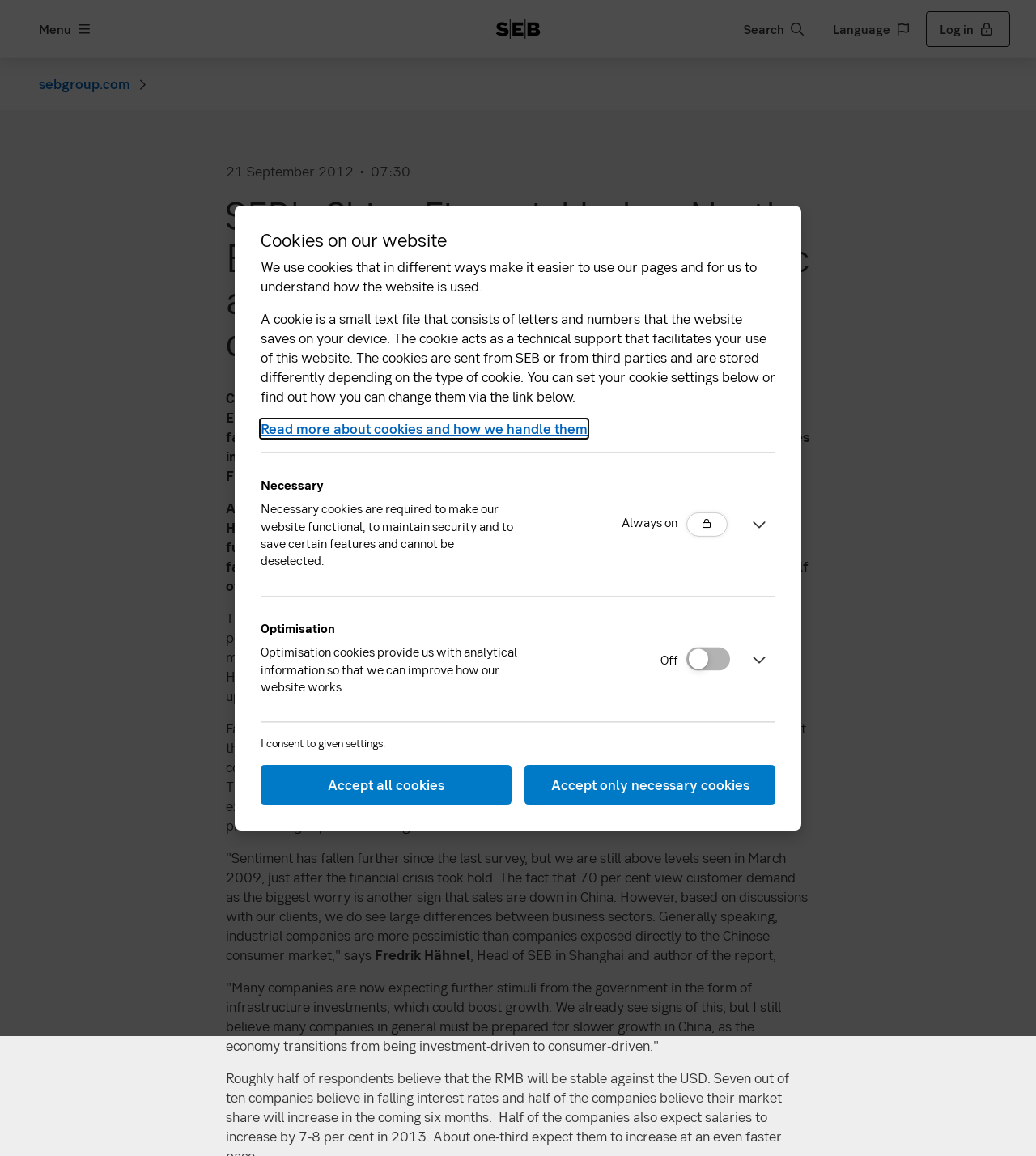Please answer the following question using a single word or phrase: 
What is the purpose of necessary cookies?

Make website functional